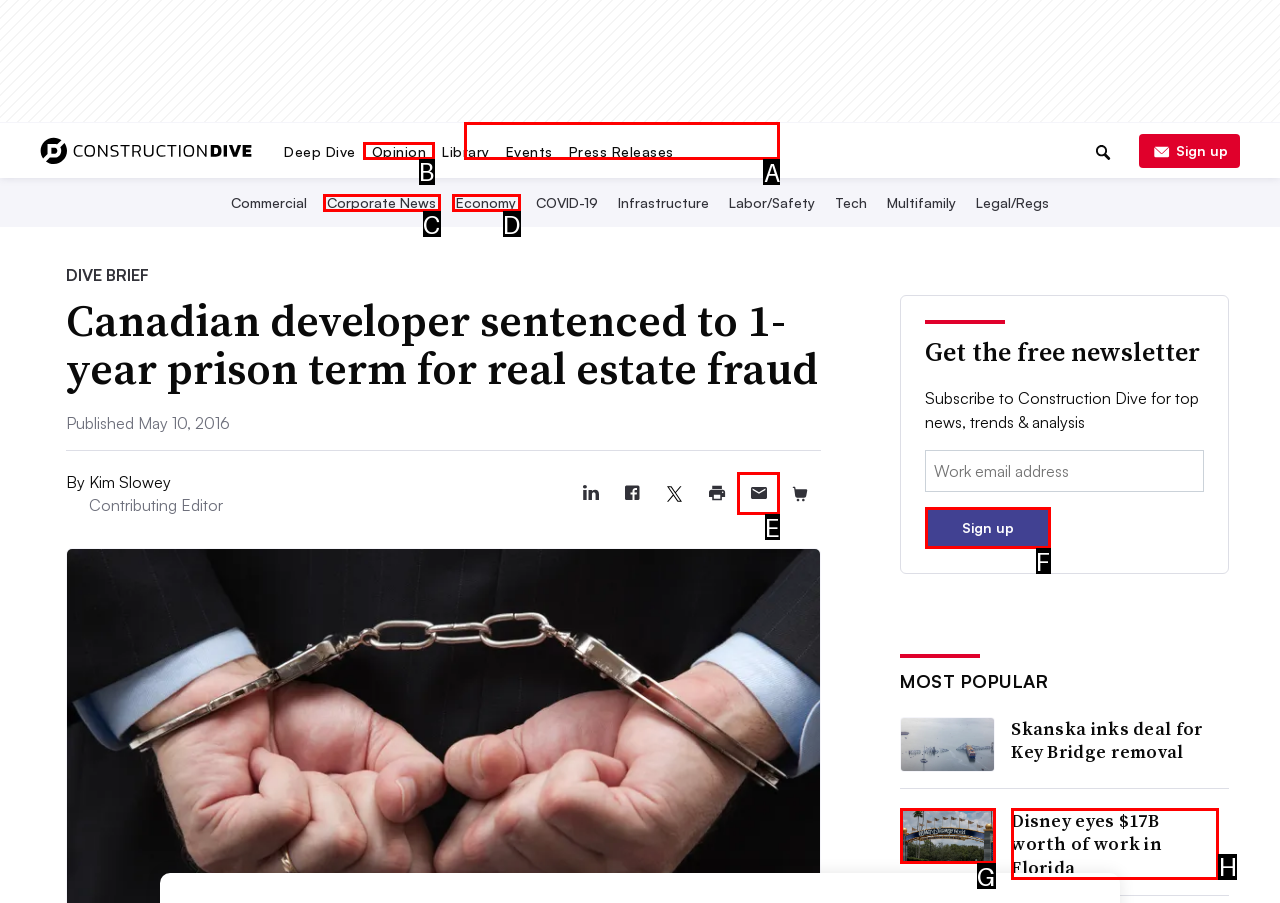Which option should be clicked to execute the task: Search for construction news?
Reply with the letter of the chosen option.

A